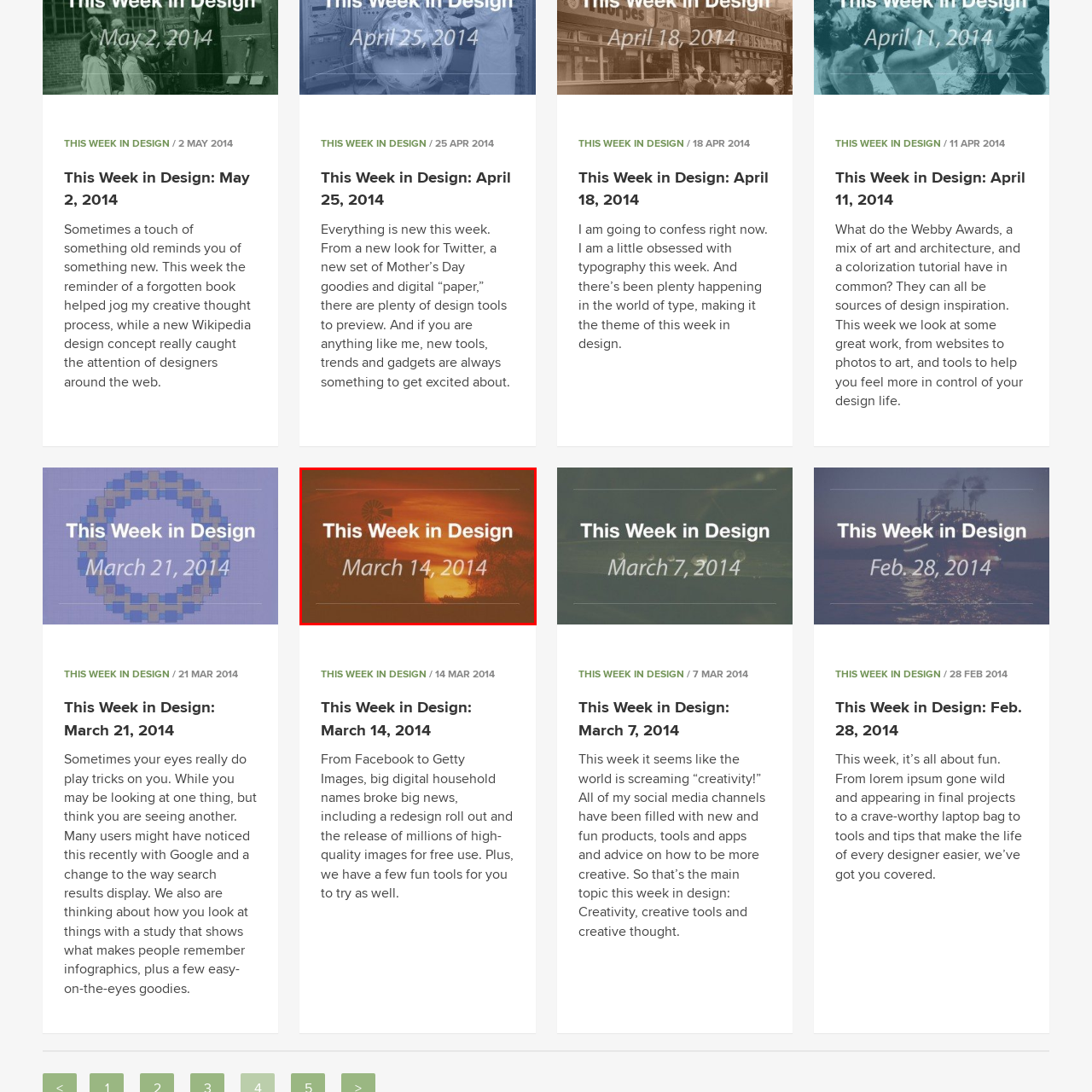Observe the content highlighted by the red box and supply a one-word or short phrase answer to the question: What is the main topic of the image?

Design